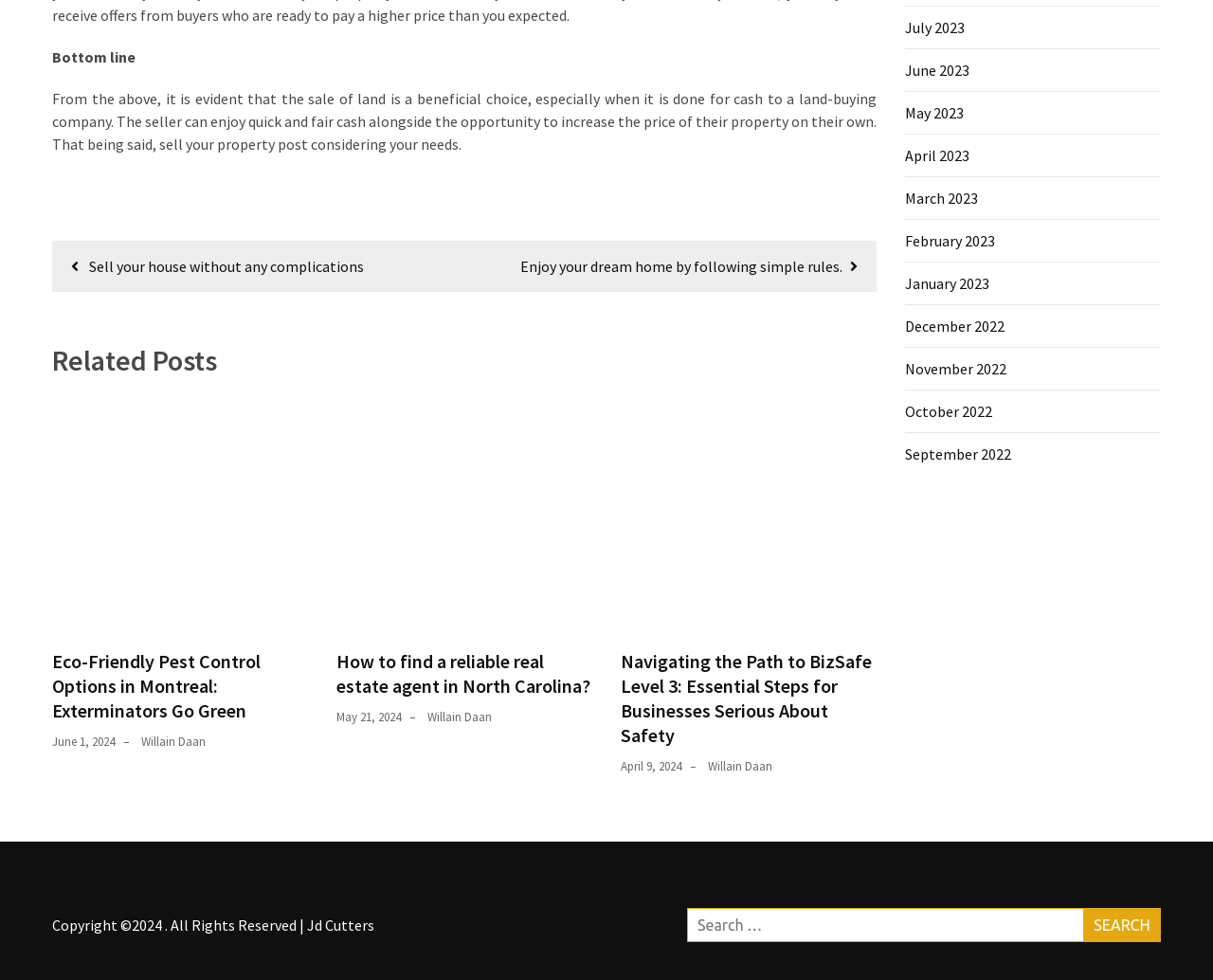What is the function of the search box?
Answer with a single word or short phrase according to what you see in the image.

To search for content